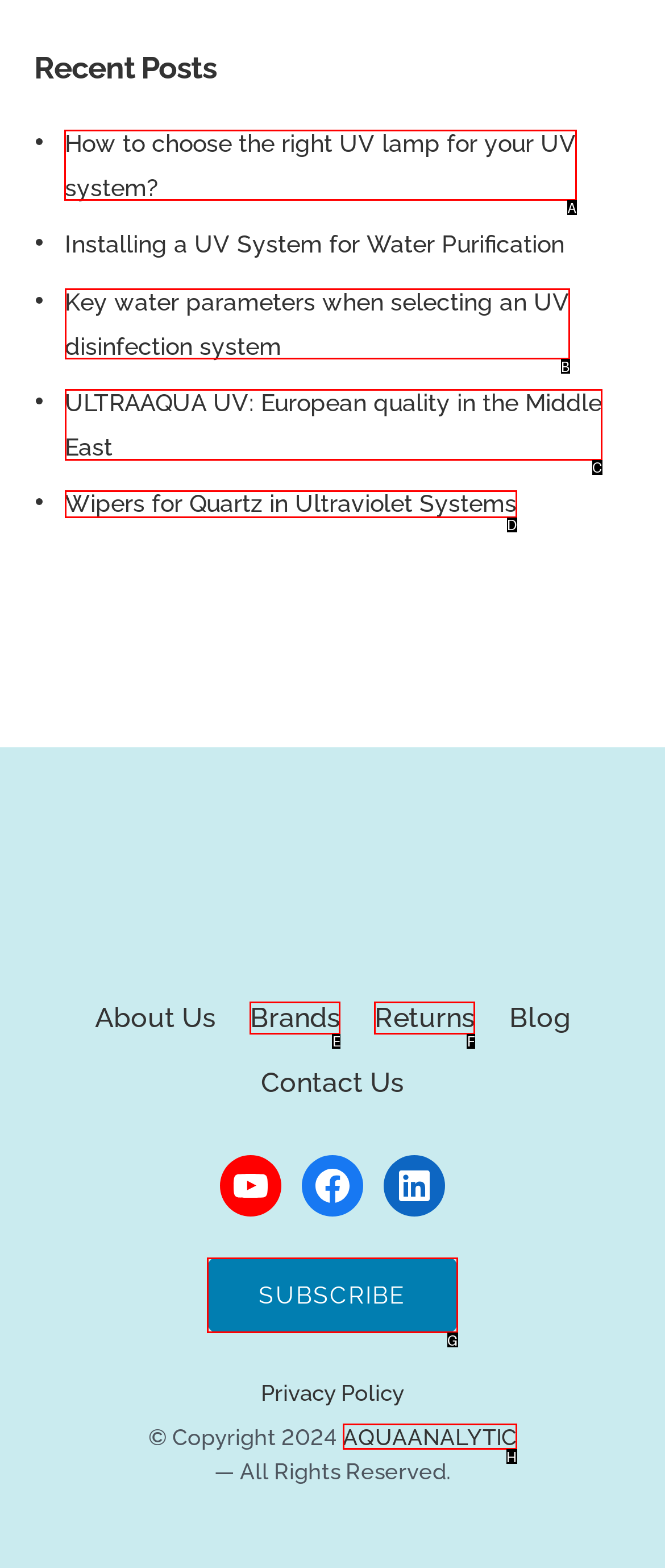Which option should be clicked to execute the task: Play the audio?
Reply with the letter of the chosen option.

None